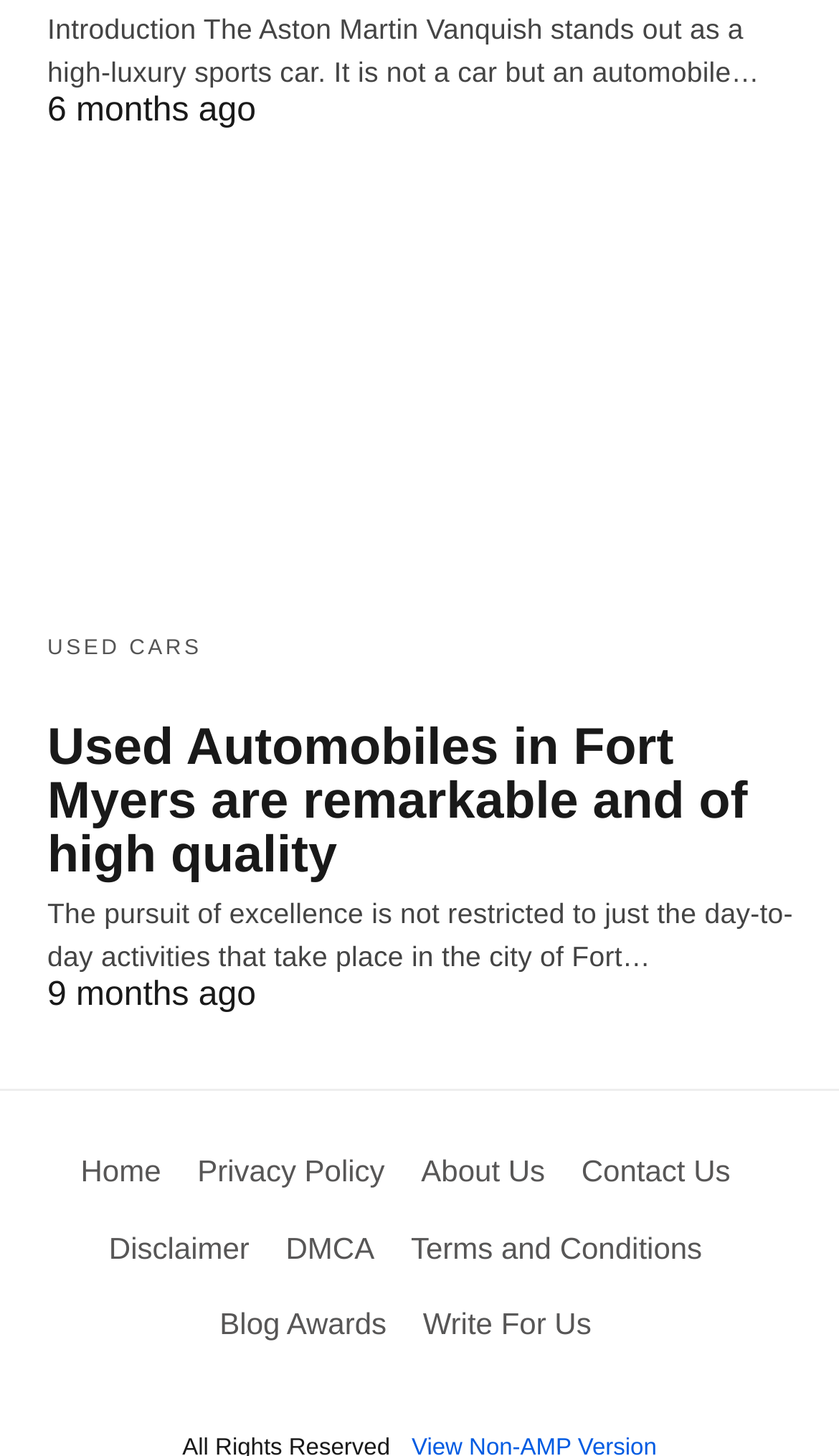What is the topic of the introduction?
Look at the image and provide a short answer using one word or a phrase.

Aston Martin Vanquish